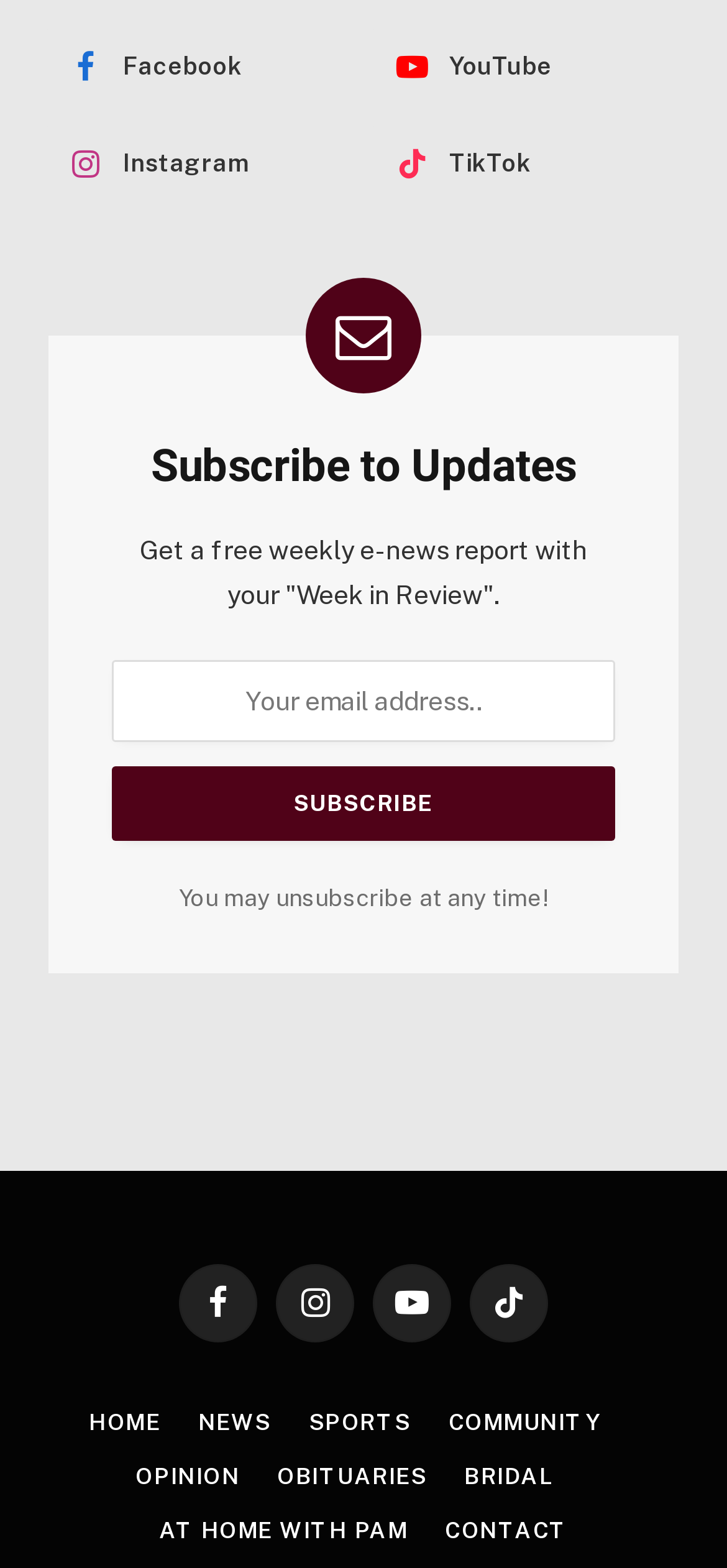What is the promise regarding subscription?
Look at the webpage screenshot and answer the question with a detailed explanation.

The text 'You may unsubscribe at any time!' is located below the 'Subscribe' button, indicating that users have the option to unsubscribe from updates at any time, providing flexibility and control over their subscription.